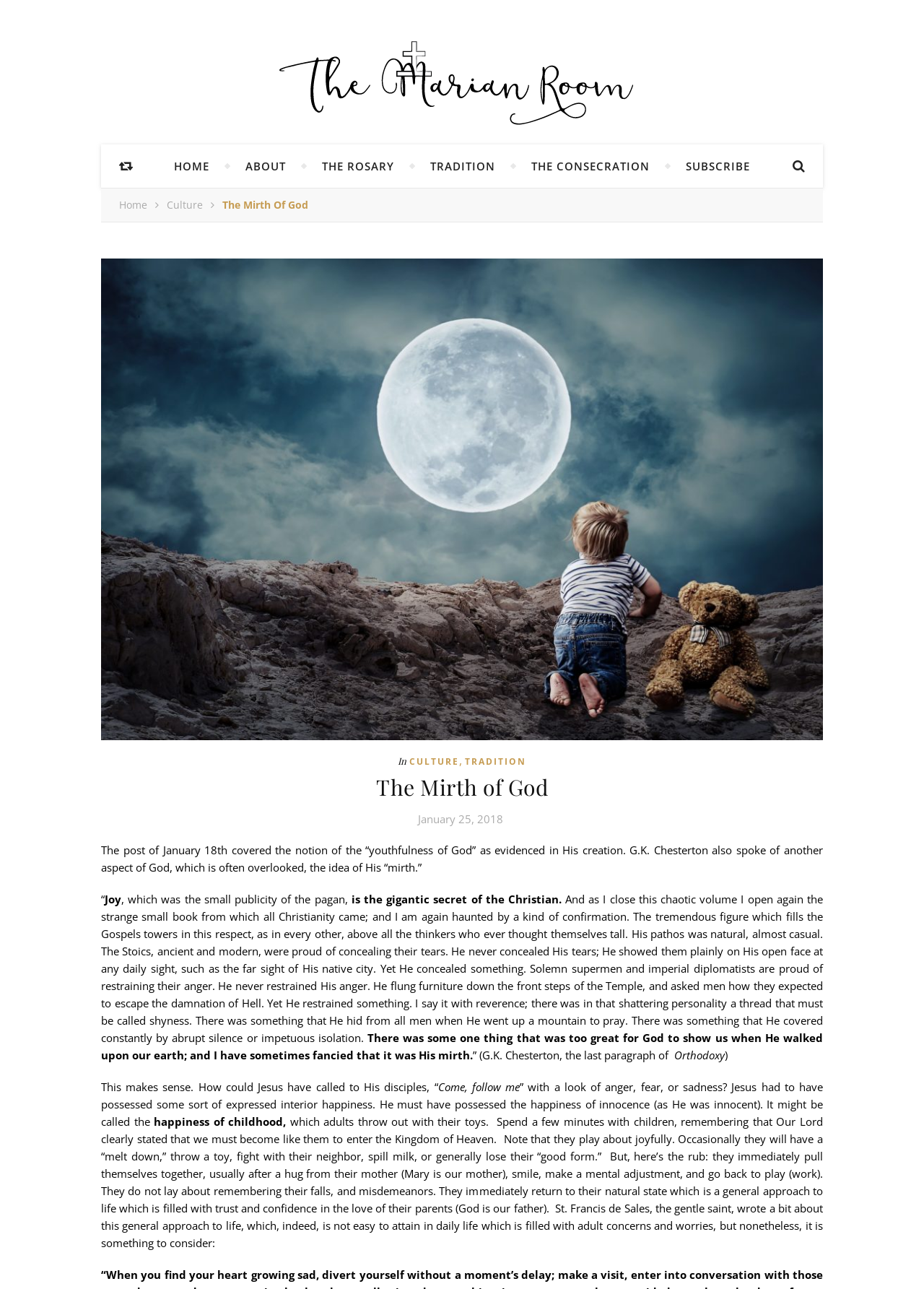Please reply to the following question with a single word or a short phrase:
What is the topic of the post?

The Mirth of God